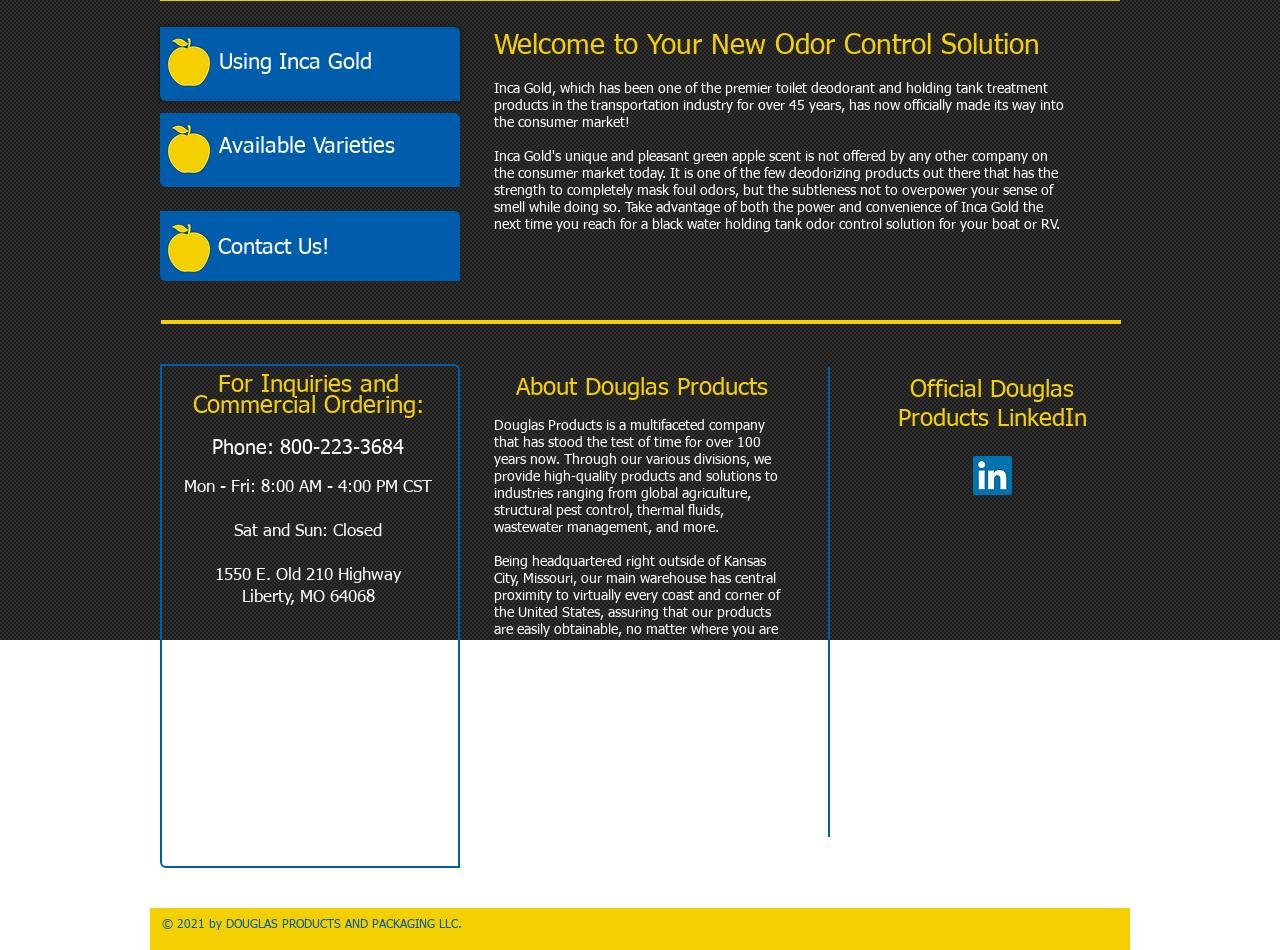Based on the description "Using Inca Gold", find the bounding box of the specified UI element.

[0.171, 0.041, 0.351, 0.092]